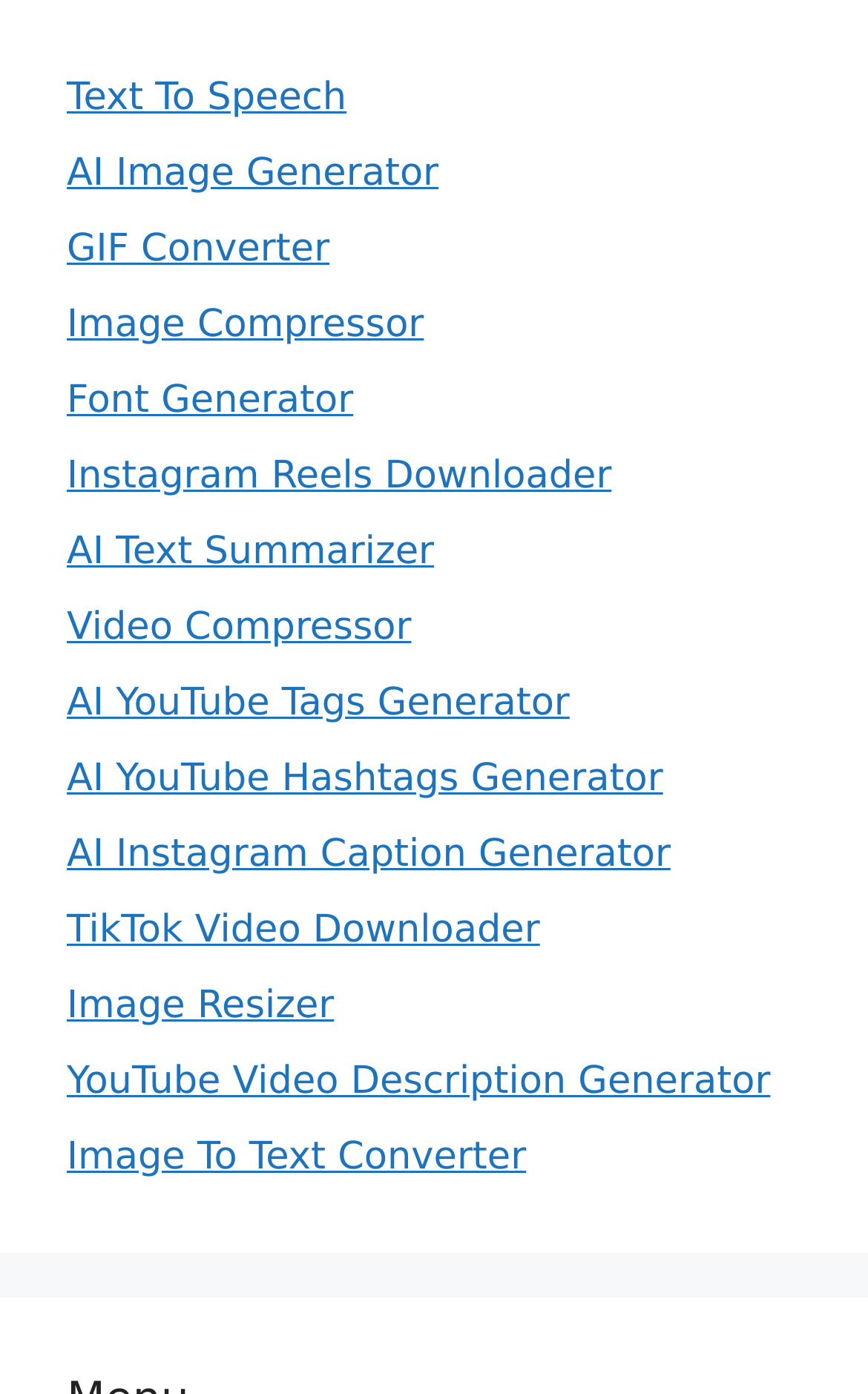Locate the bounding box coordinates of the clickable part needed for the task: "Use text to speech converter".

[0.077, 0.054, 0.399, 0.086]